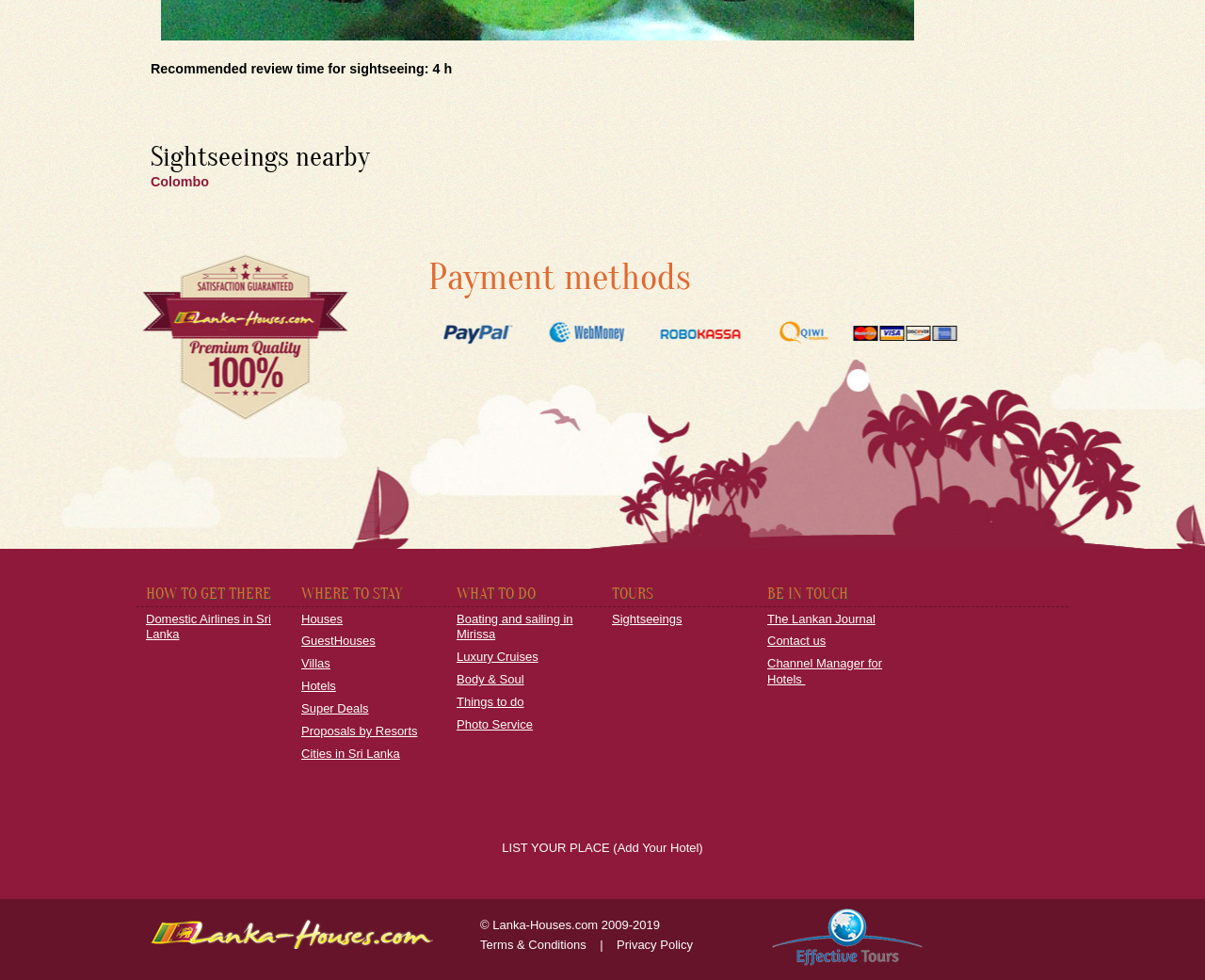Can you specify the bounding box coordinates of the area that needs to be clicked to fulfill the following instruction: "Explore 'Boating and sailing in Mirissa'"?

[0.379, 0.624, 0.475, 0.655]